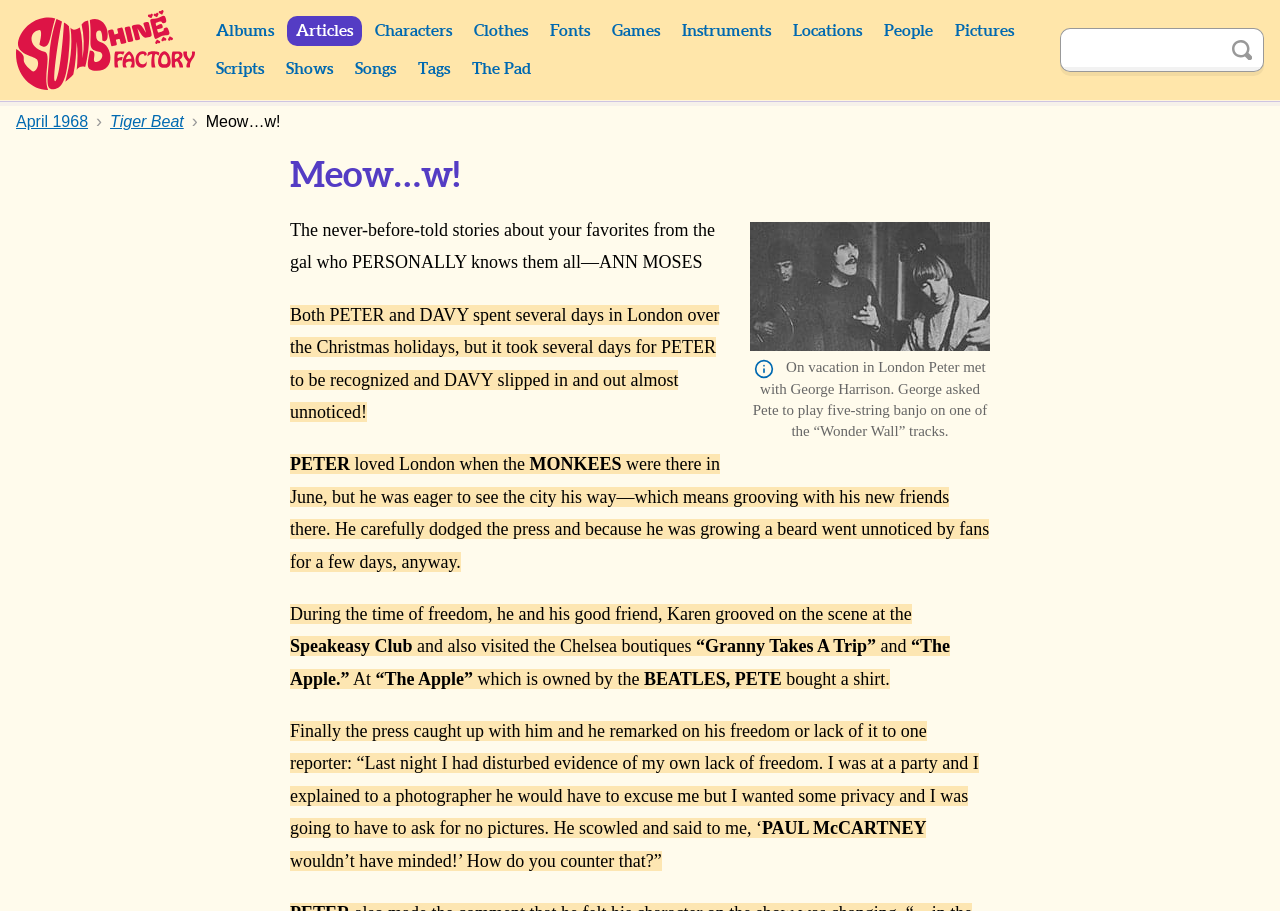Please specify the bounding box coordinates in the format (top-left x, top-left y, bottom-right x, bottom-right y), with values ranging from 0 to 1. Identify the bounding box for the UI component described as follows: Sunshine Factory

[0.012, 0.011, 0.154, 0.099]